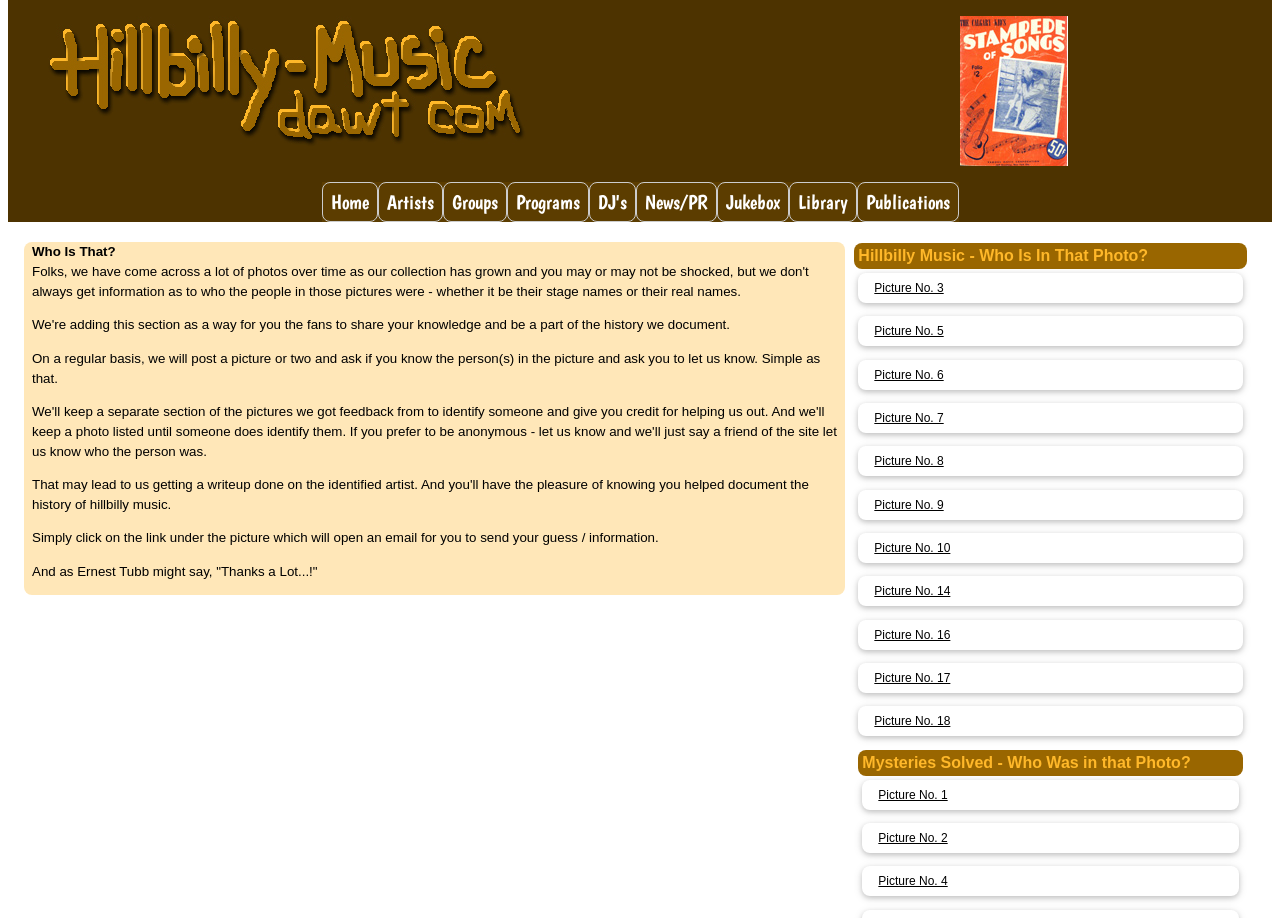Provide a single word or phrase answer to the question: 
What is the name of the website?

Hillbilly-Music.com